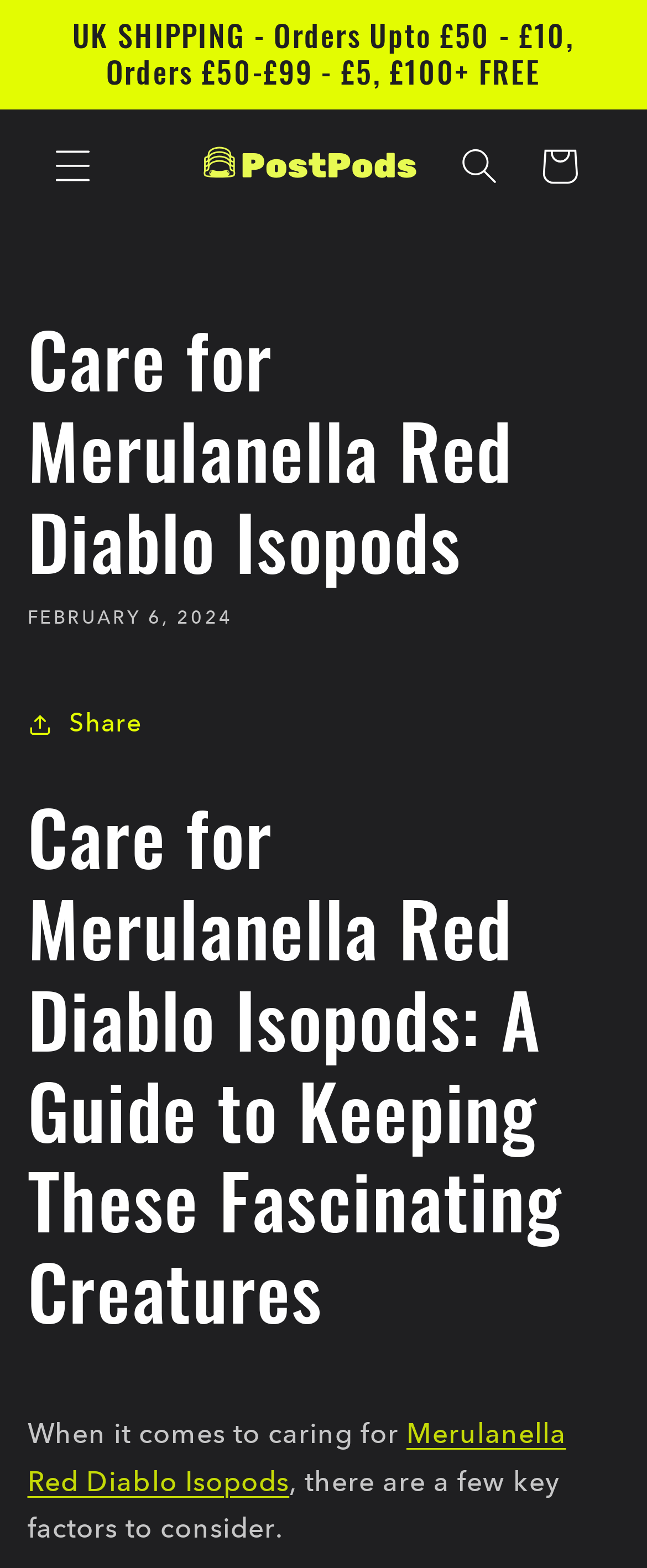Identify the primary heading of the webpage and provide its text.

Care for Merulanella Red Diablo Isopods